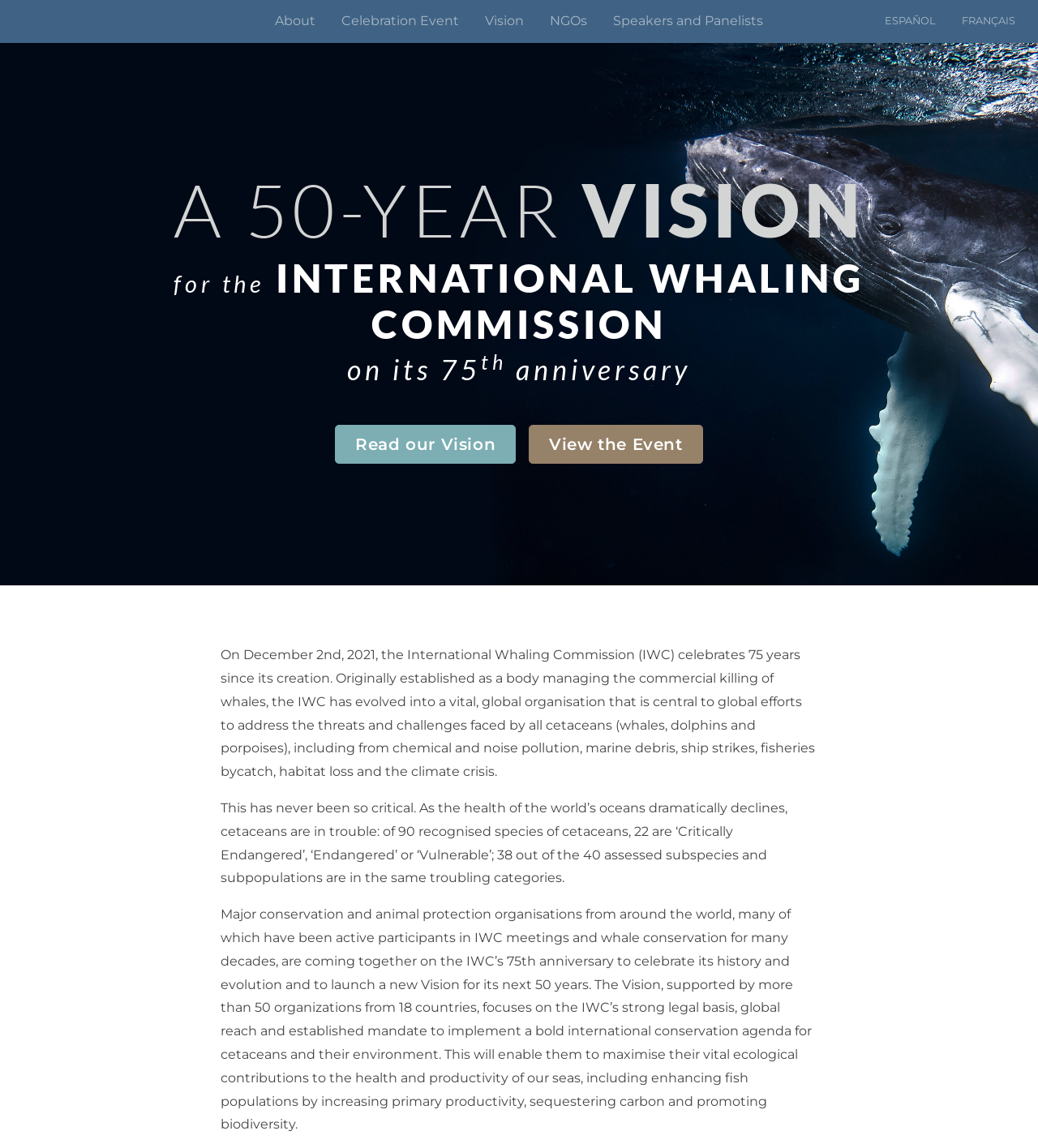Could you identify the text that serves as the heading for this webpage?

A 50-YEAR VISION
for the INTERNATIONAL WHALING COMMISSION

on its 75th anniversary